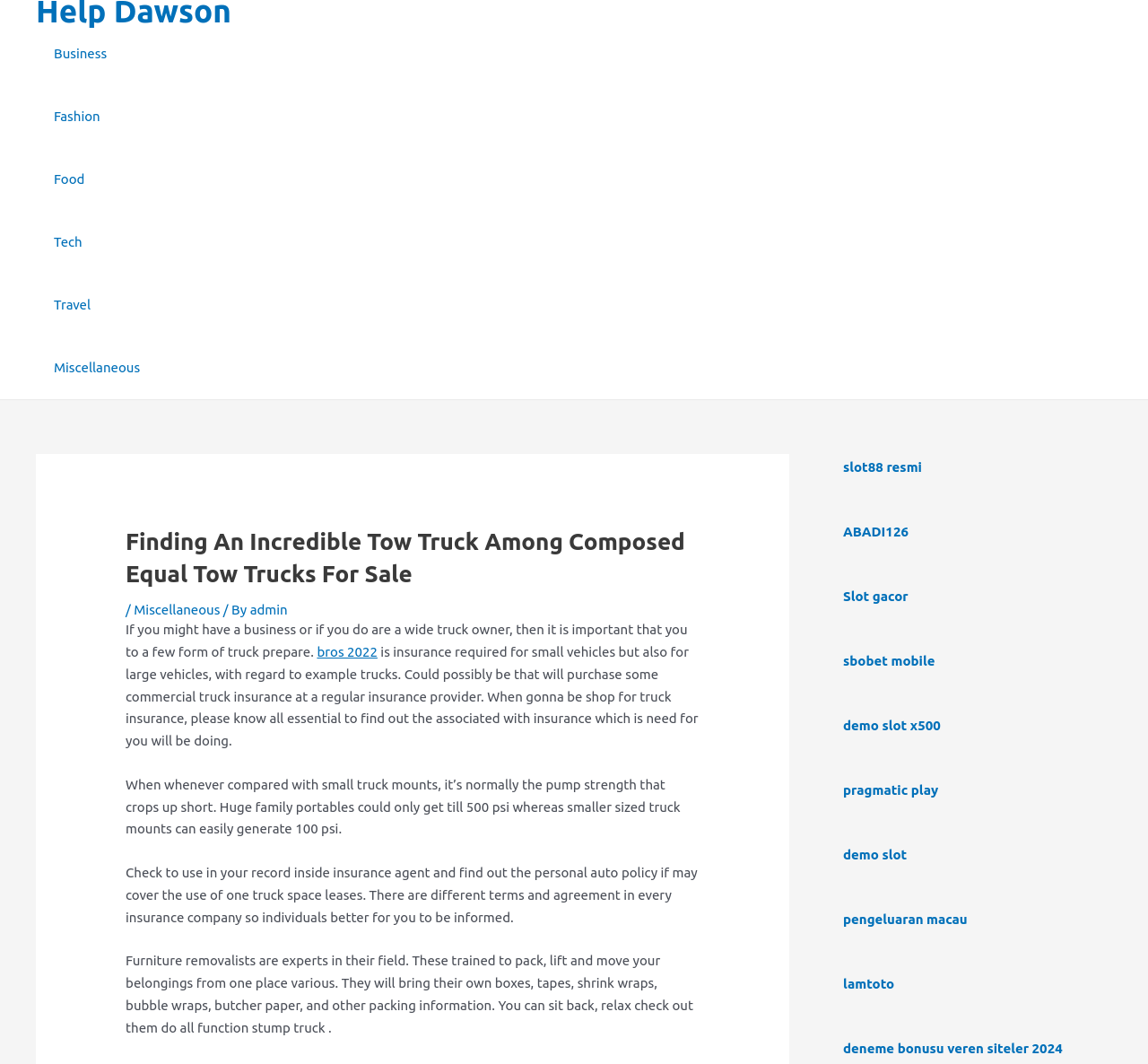Please specify the bounding box coordinates of the element that should be clicked to execute the given instruction: 'Click on the 'Miscellaneous' link in the header'. Ensure the coordinates are four float numbers between 0 and 1, expressed as [left, top, right, bottom].

[0.117, 0.242, 0.192, 0.257]